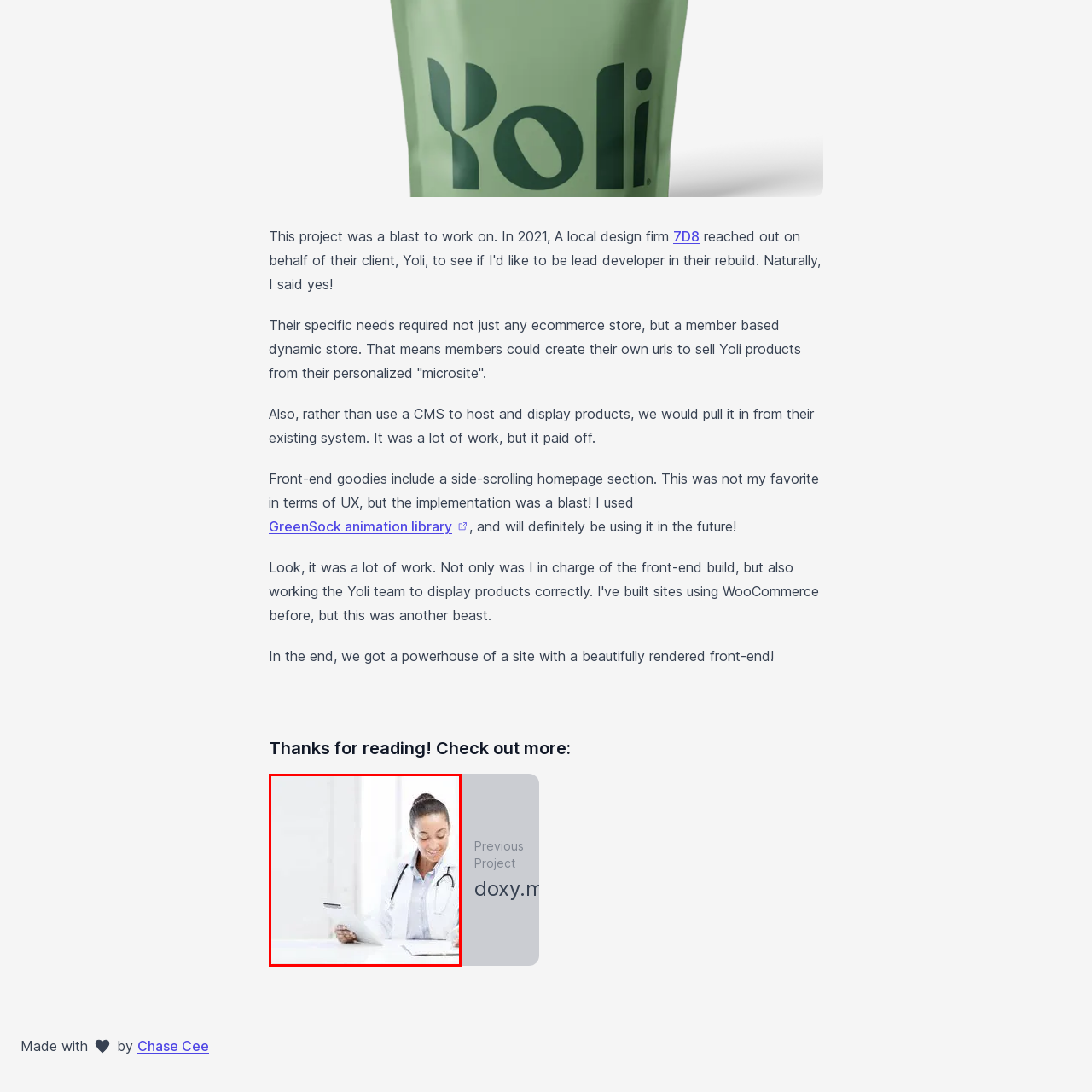Look closely at the image within the red bounding box, What is the healthcare professional doing? Respond with a single word or short phrase.

Reviewing paperwork